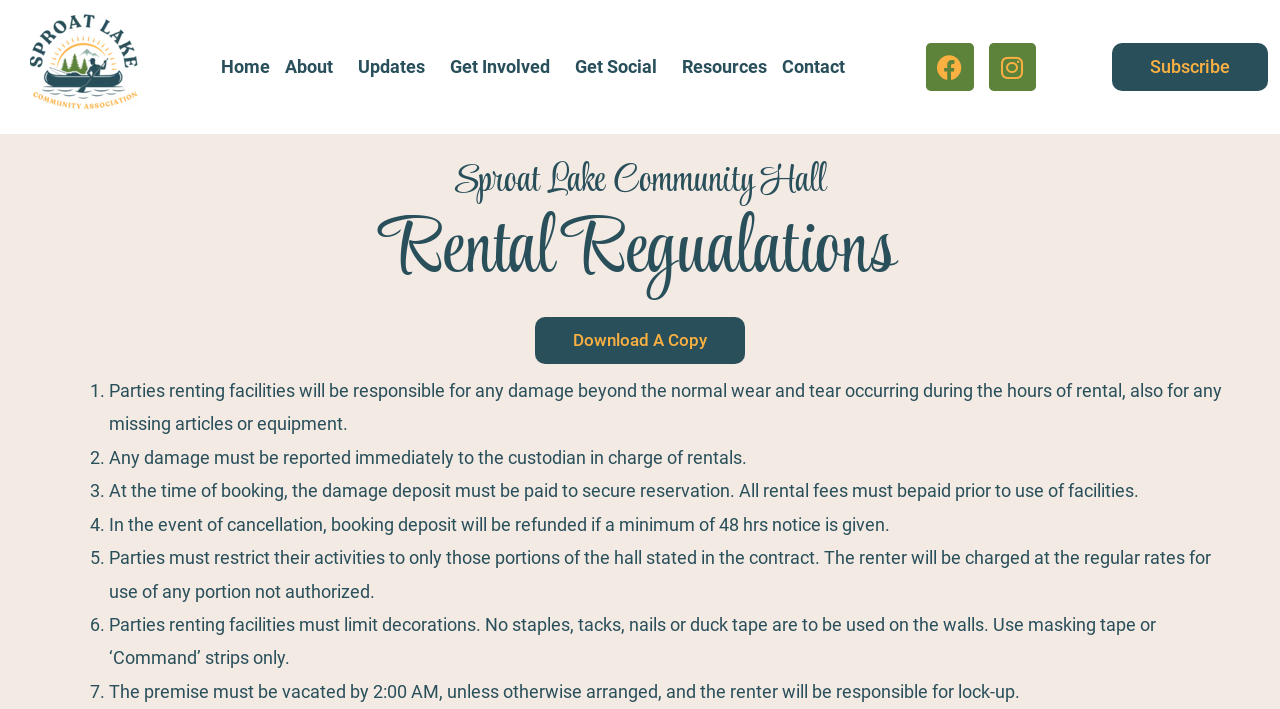Extract the bounding box coordinates for the UI element described by the text: "Updates". The coordinates should be in the form of [left, top, right, bottom] with values between 0 and 1.

[0.276, 0.061, 0.344, 0.128]